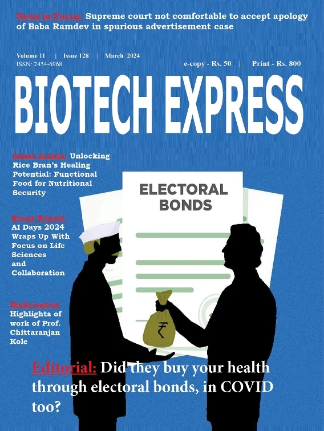Describe the image with as much detail as possible.

The image features the cover of "Biotech Express" magazine, issue number 128, published in March 2024. The cover prominently displays the title "BIOTECH EXPRESS" at the top, alongside editorial details including volume number, issue number, and pricing for both e-copy and print versions. 

The central graphic illustrates two silhouetted figures engaged in a transaction involving what appears to be a bundle labeled "ELECTORAL BONDS," symbolizing the intersection of biotechnology and politics. The tagline at the bottom poses a provocative question about the implications of electoral bonds during the COVID era, inviting readers to consider the fiscal dimensions of health-related decisions. 

The magazine aims to cover significant topics in the life sciences sector while also questioning current political and ethical issues, drawing attention to how they may relate to public health.